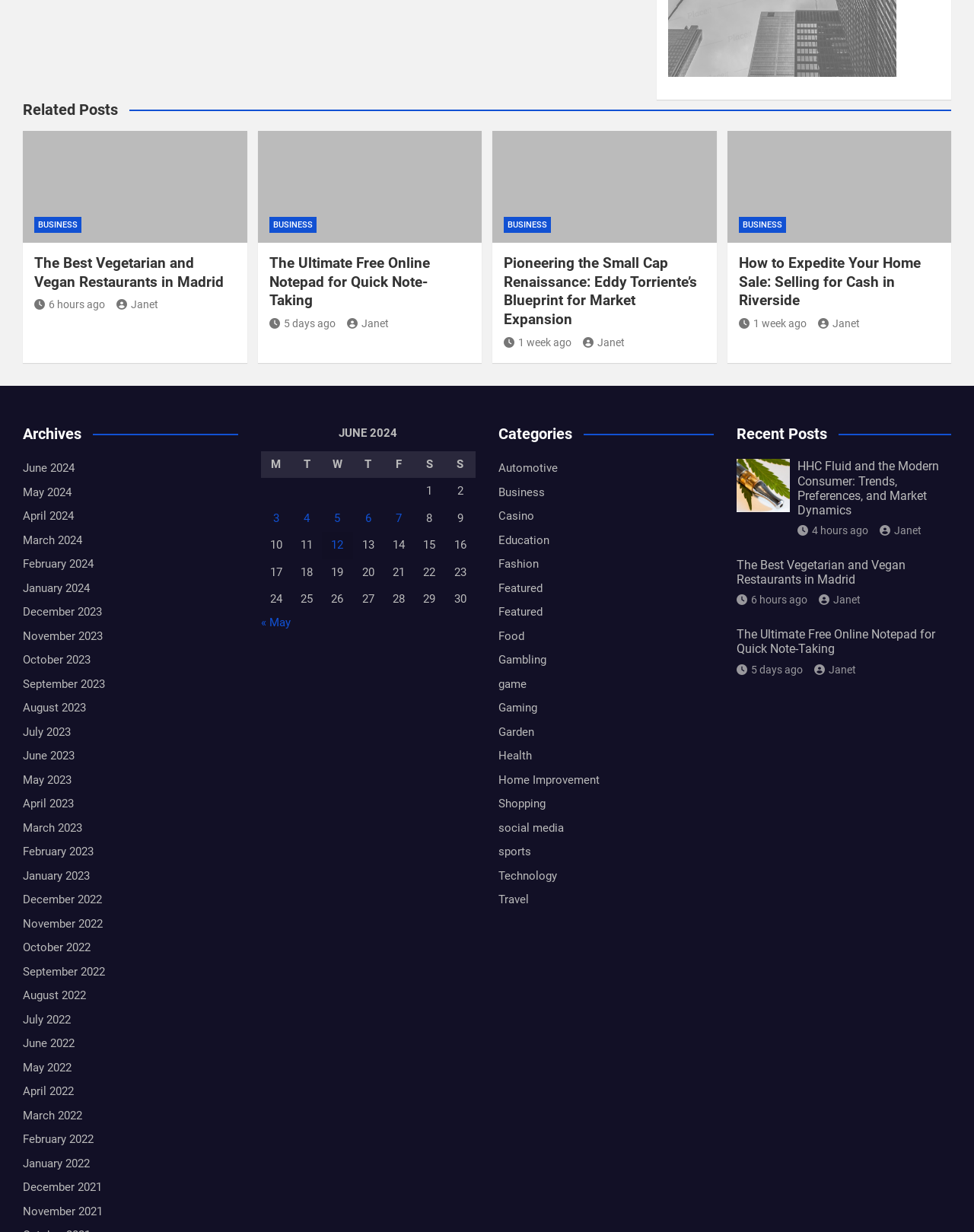Determine the bounding box for the described HTML element: "Janet". Ensure the coordinates are four float numbers between 0 and 1 in the format [left, top, right, bottom].

[0.598, 0.273, 0.641, 0.283]